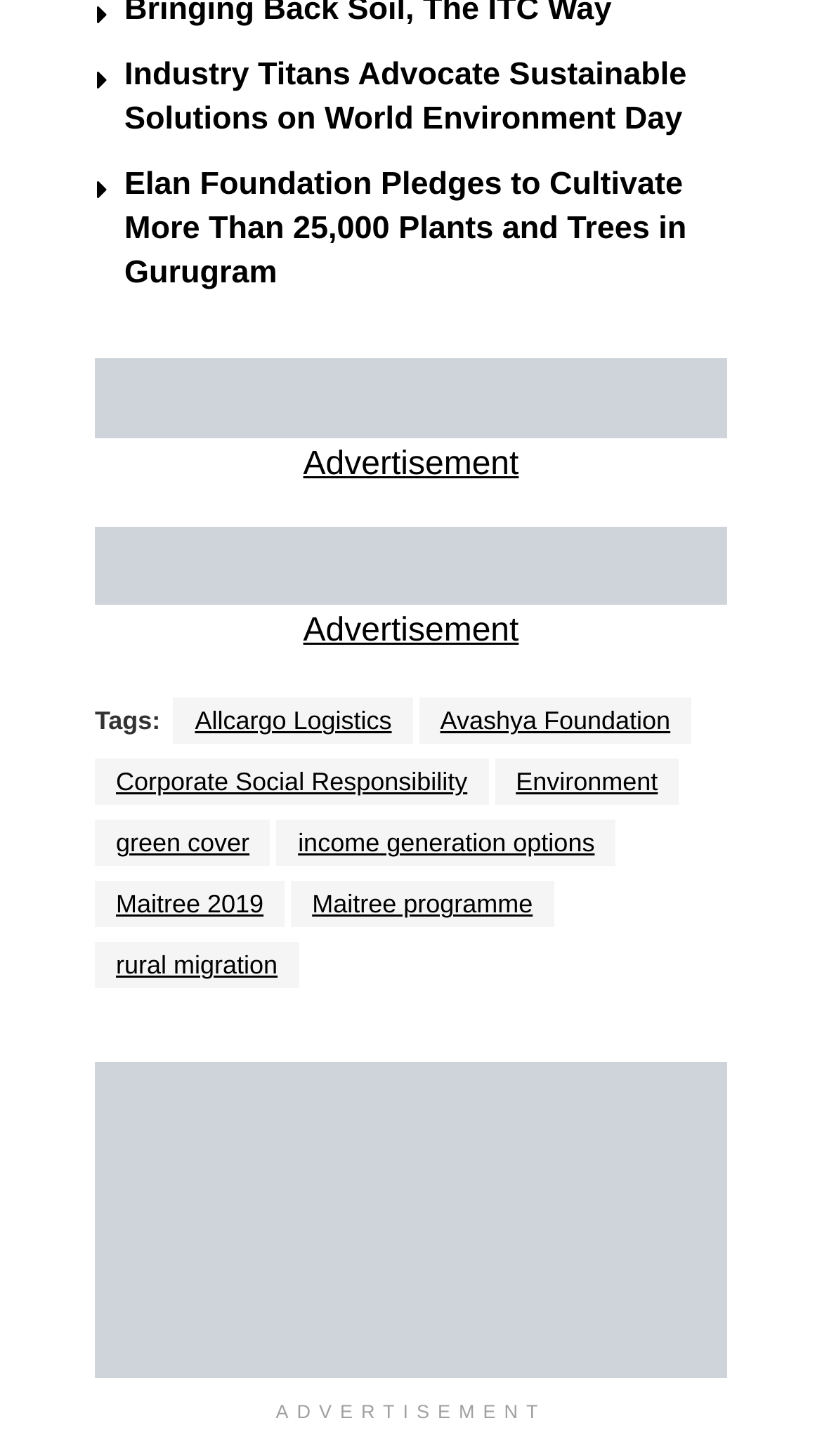Identify the bounding box coordinates for the element you need to click to achieve the following task: "Click the link to learn about Elan Foundation's pledge to cultivate plants and trees in Gurugram". The coordinates must be four float values ranging from 0 to 1, formatted as [left, top, right, bottom].

[0.151, 0.115, 0.835, 0.2]